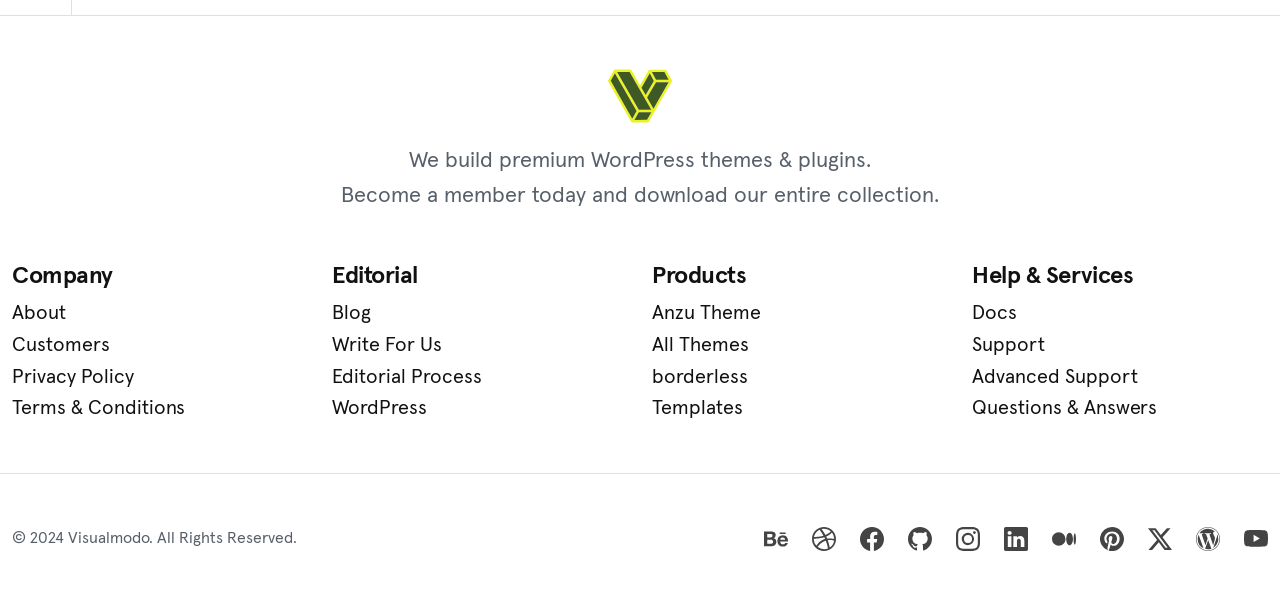Examine the screenshot and answer the question in as much detail as possible: What type of products does the company offer?

Based on the StaticText element with the text 'We build premium WordPress themes & plugins.', it can be inferred that the company offers WordPress themes and plugins.